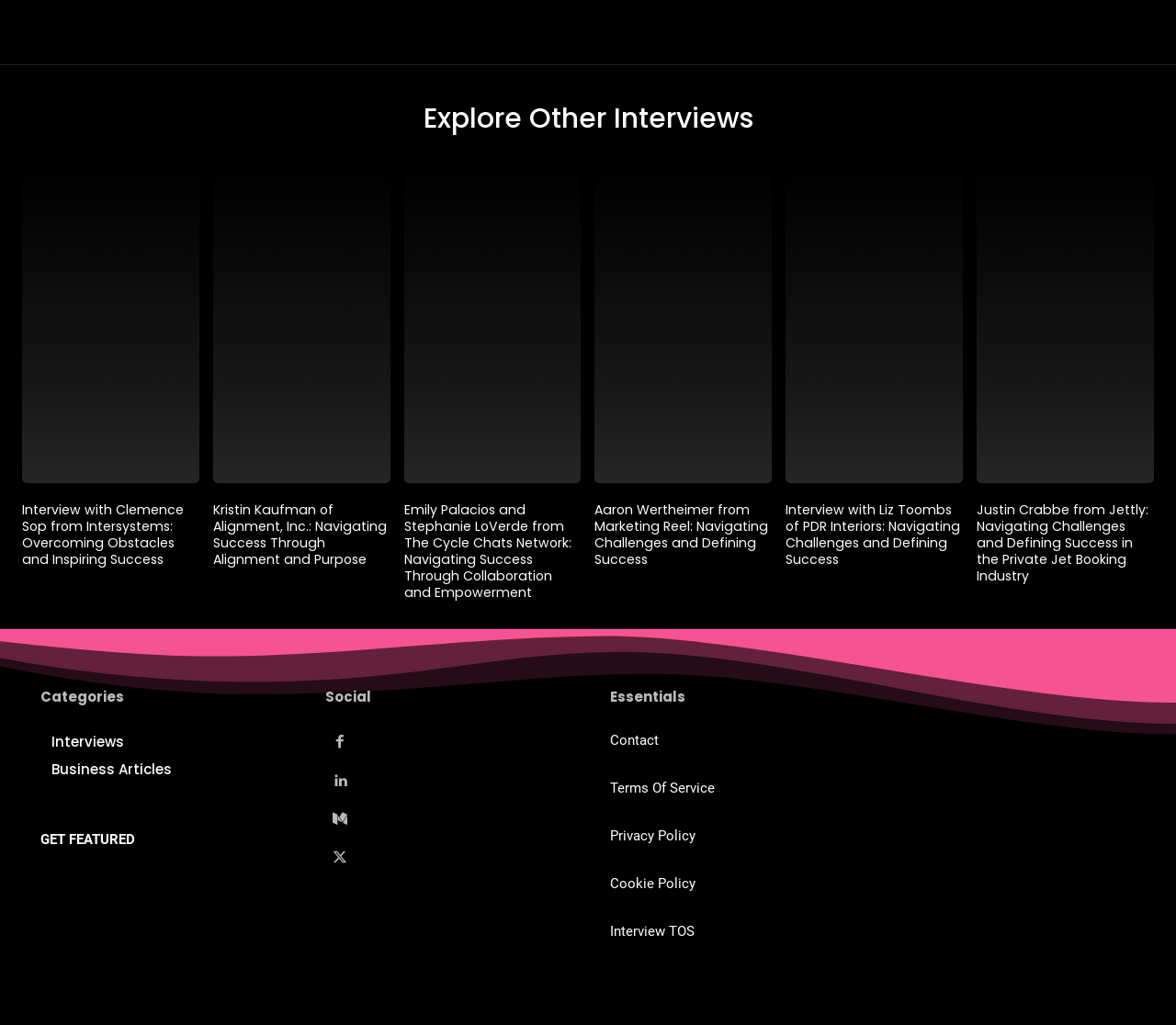How many interview links are on this webpage?
Analyze the image and provide a thorough answer to the question.

I counted the number of interview links on the webpage, and there are 6 links with titles such as 'Interview with Clemence Sop from Intersystems' and 'Justin Crabbe from Jettly'.